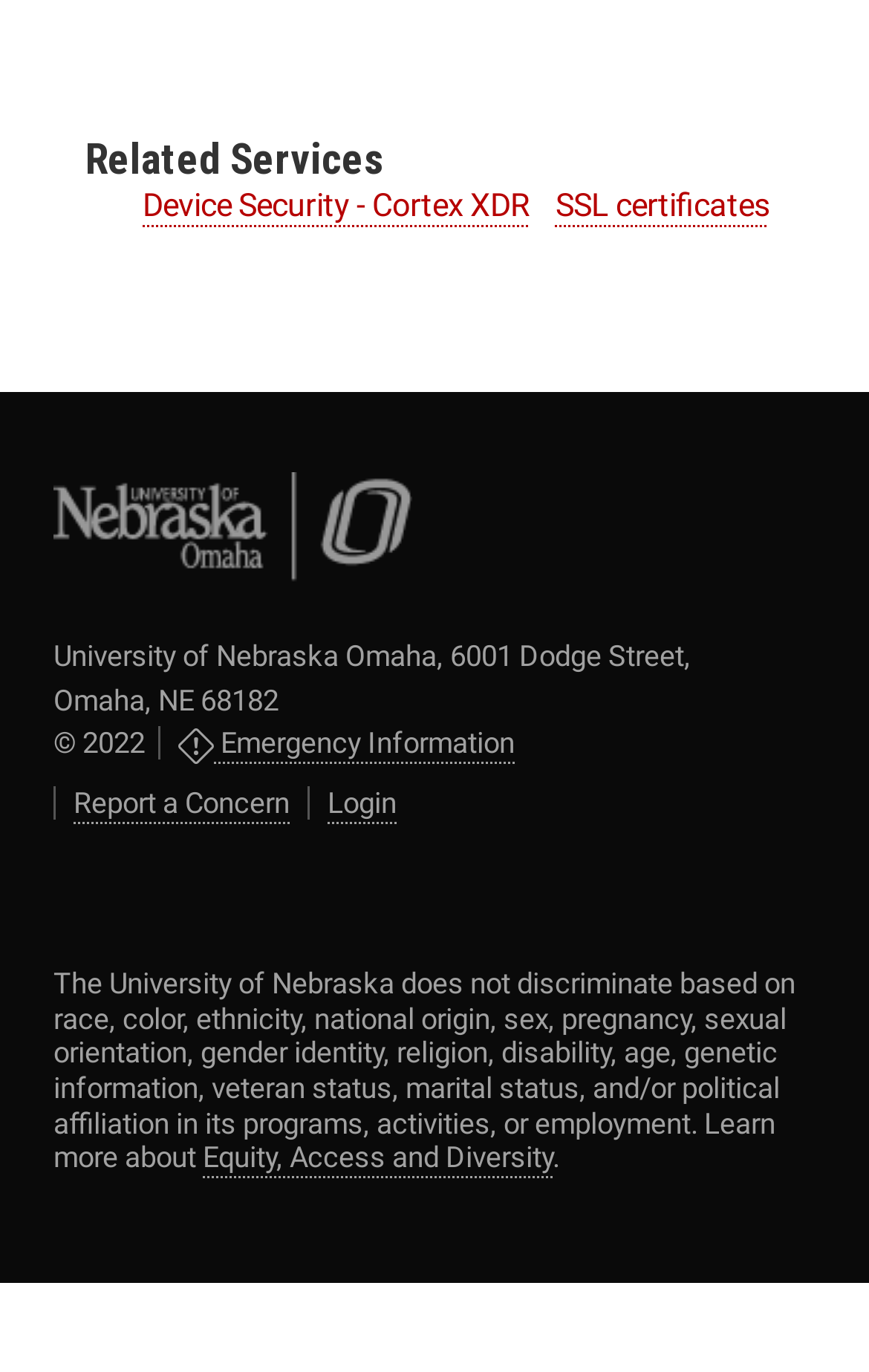Using the information in the image, give a comprehensive answer to the question: 
What type of security is mentioned?

I found the answer by looking at the link with the text 'Device Security - Cortex XDR' which mentions device security.